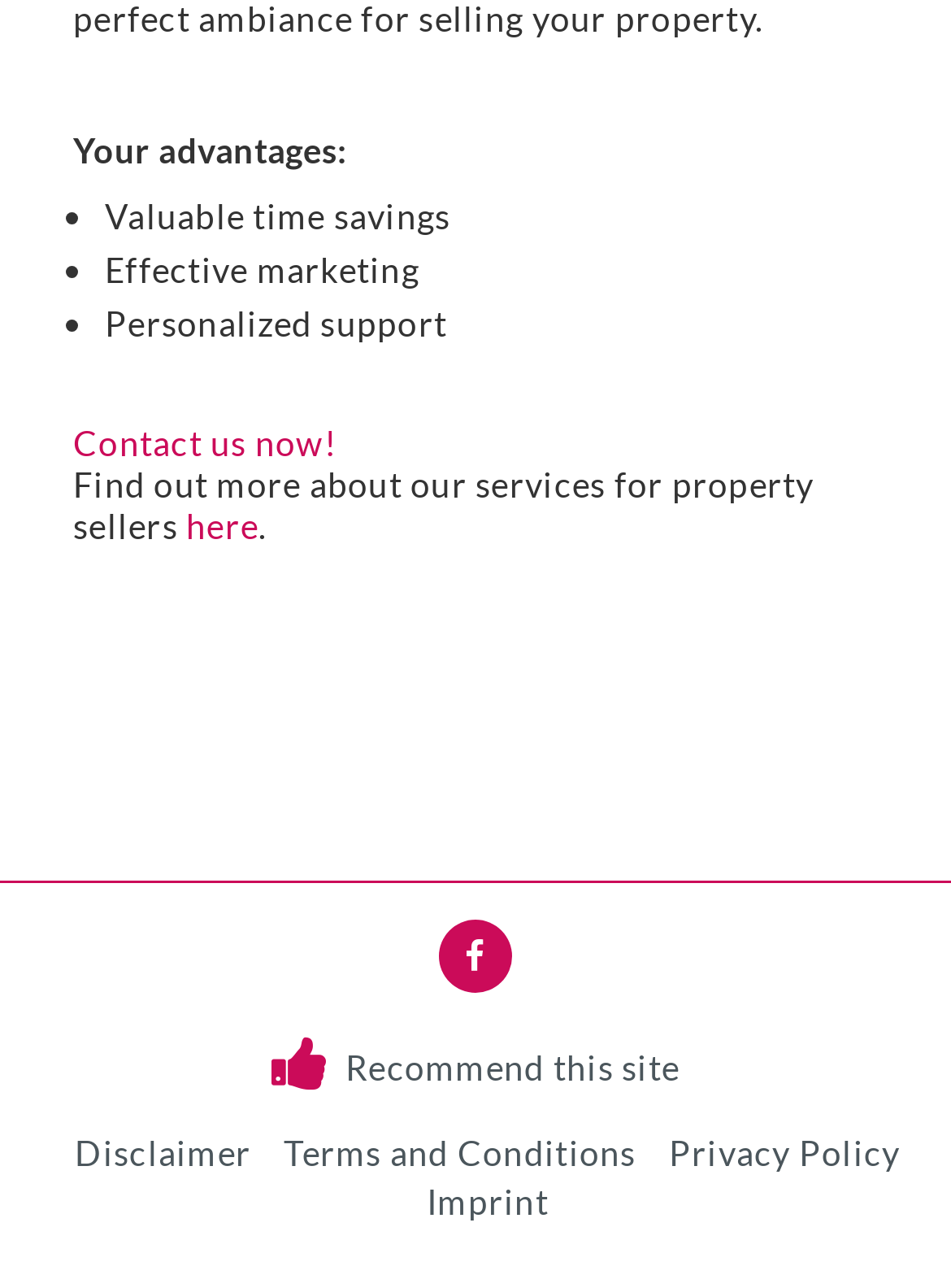What is the symbol next to the 'Recommend this site' link?
Provide a concise answer using a single word or phrase based on the image.

A heart icon